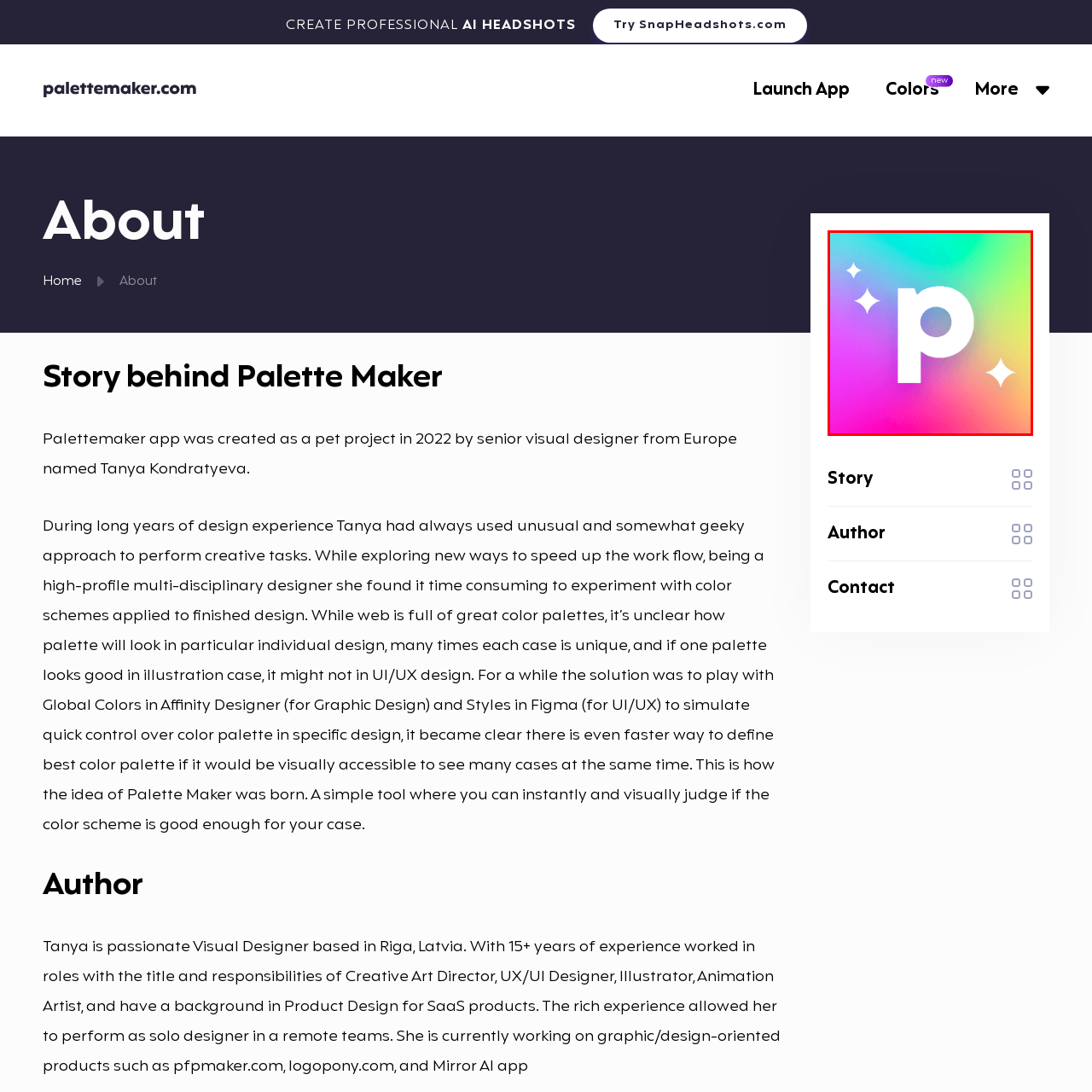What is the overall aesthetic of the logo?
Examine the red-bounded area in the image carefully and respond to the question with as much detail as possible.

The overall aesthetic of the logo is described as modern and inviting, which reflects the platform's focus on color exploration and creativity, aligning with its mission to provide tools for professionals looking to create effective and visually striking color palettes for various design projects.